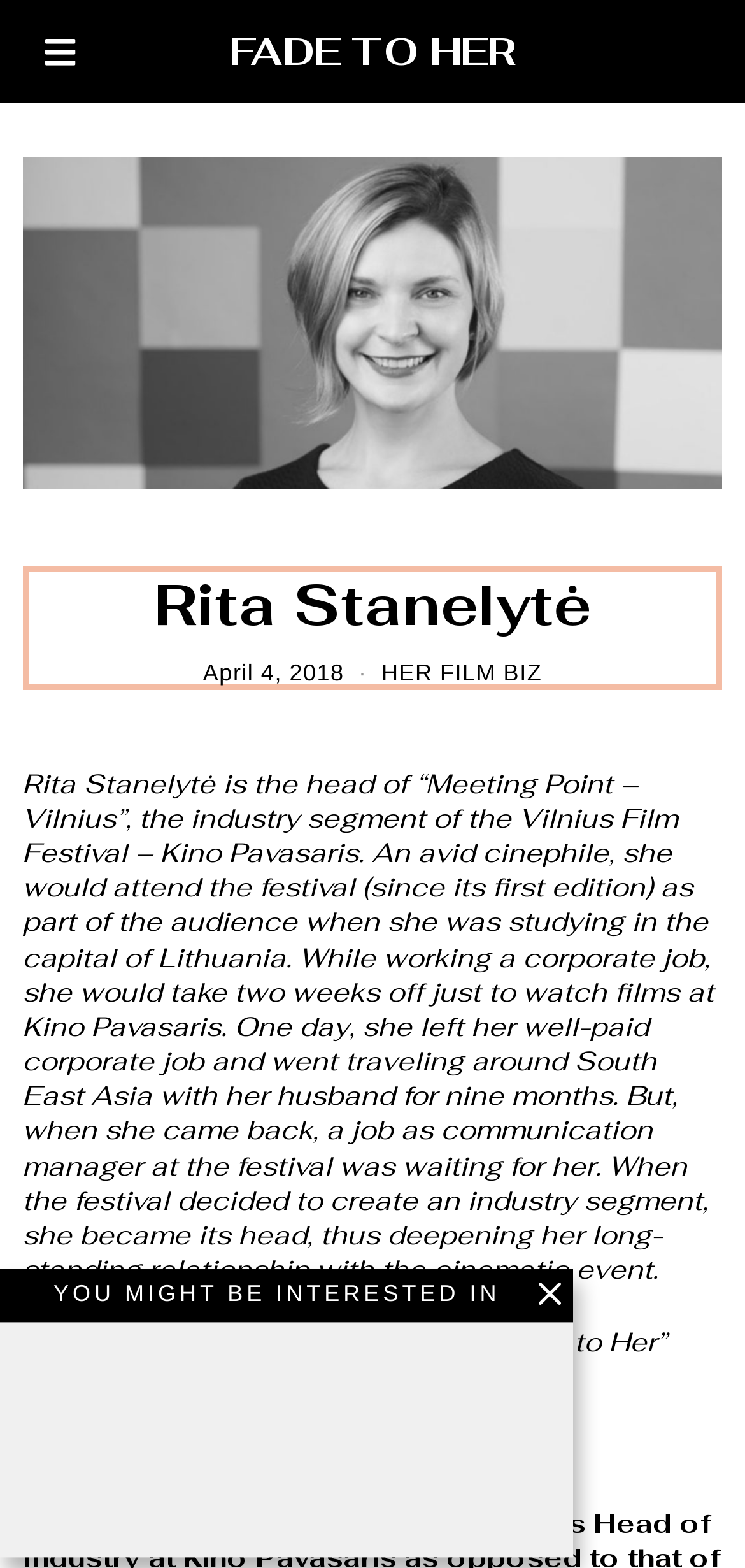Provide a one-word or one-phrase answer to the question:
What is the name of the person featured in this article?

Rita Stanelytė